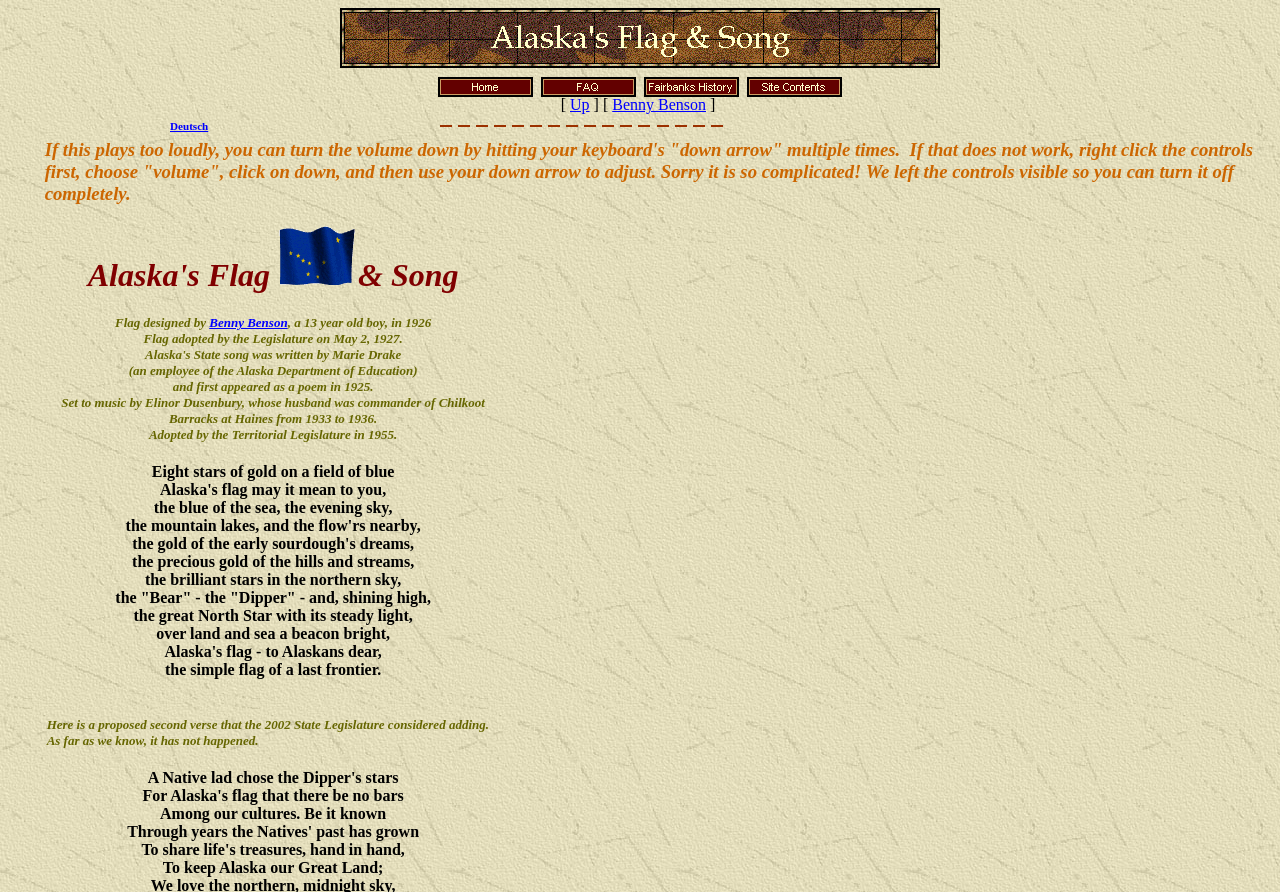Please identify the bounding box coordinates of the region to click in order to complete the given instruction: "Check out 'Free Sunless Tanning Butter'". The coordinates should be four float numbers between 0 and 1, i.e., [left, top, right, bottom].

None